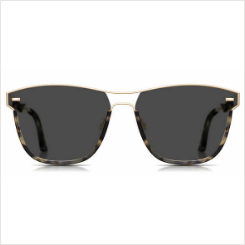Give a thorough description of the image, including any visible elements and their relationships.

Introducing the Stylish Combined Sunglasses (model Best_X296), a perfect accessory that showcases a sophisticated blend of acetate and metal. The sunglasses feature a chic design with a spacious frame, which is accentuated by the elegant detailing at the bridge and temples. The dark lenses offer not only a fashionable flair but also essential protection against UV rays, ensuring your eyes are shielded during sunny outings. This pair is designed for those who appreciate both style and functionality, making it an ideal choice for fashion-forward individuals looking to elevate their eyewear collection.